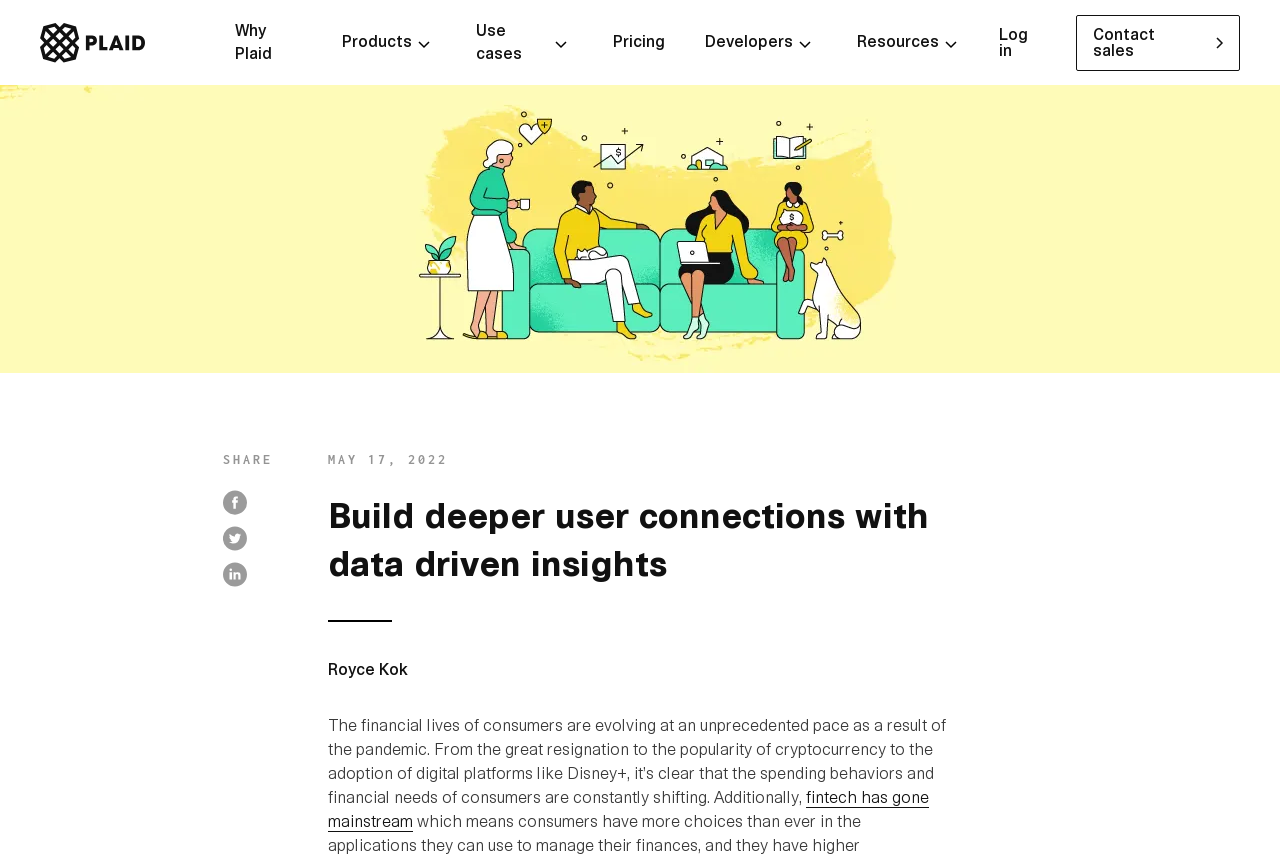How many navigation menu items are there? Look at the image and give a one-word or short phrase answer.

7